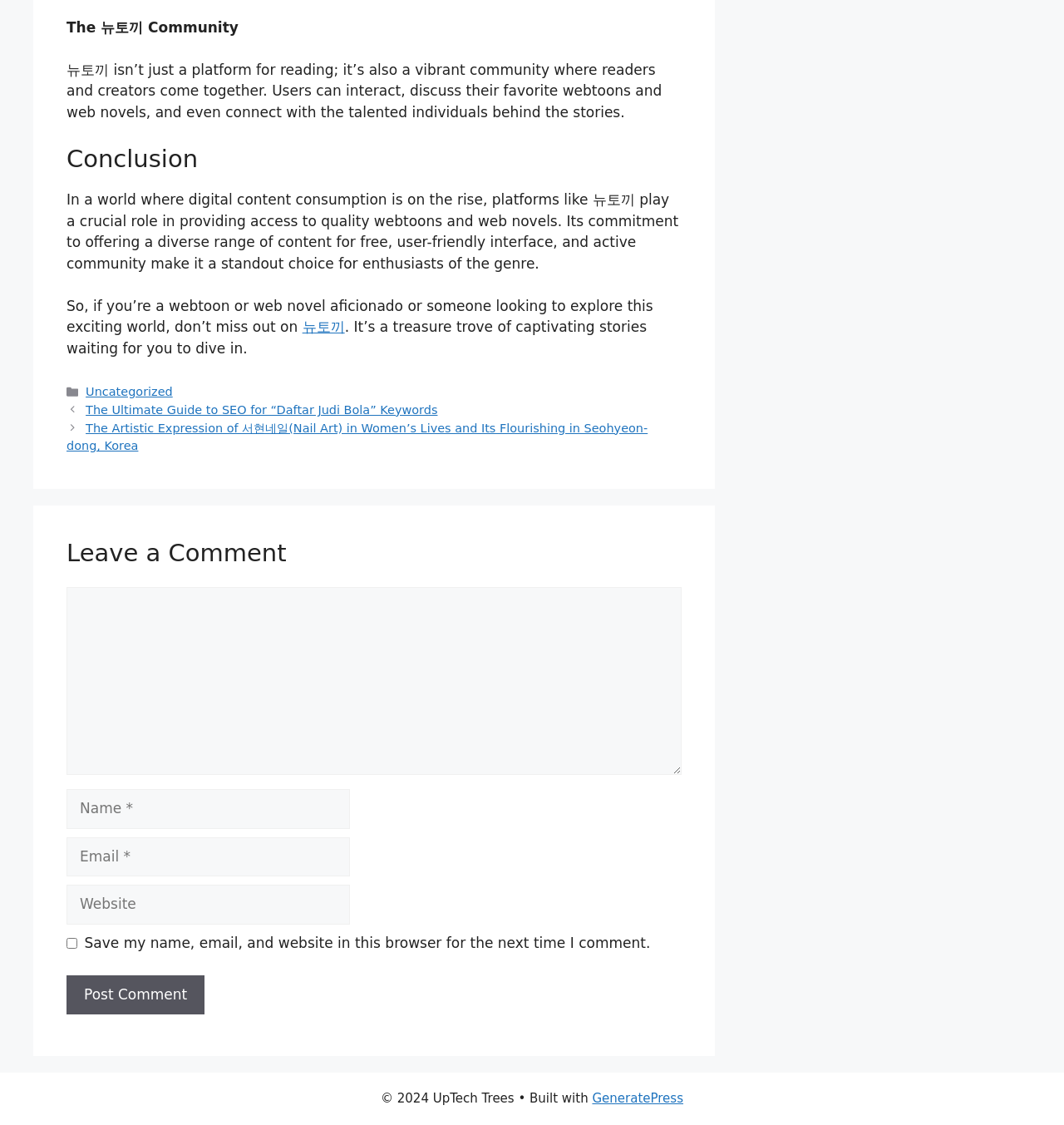What is the name of the community?
Refer to the screenshot and respond with a concise word or phrase.

뉴토끼 Community